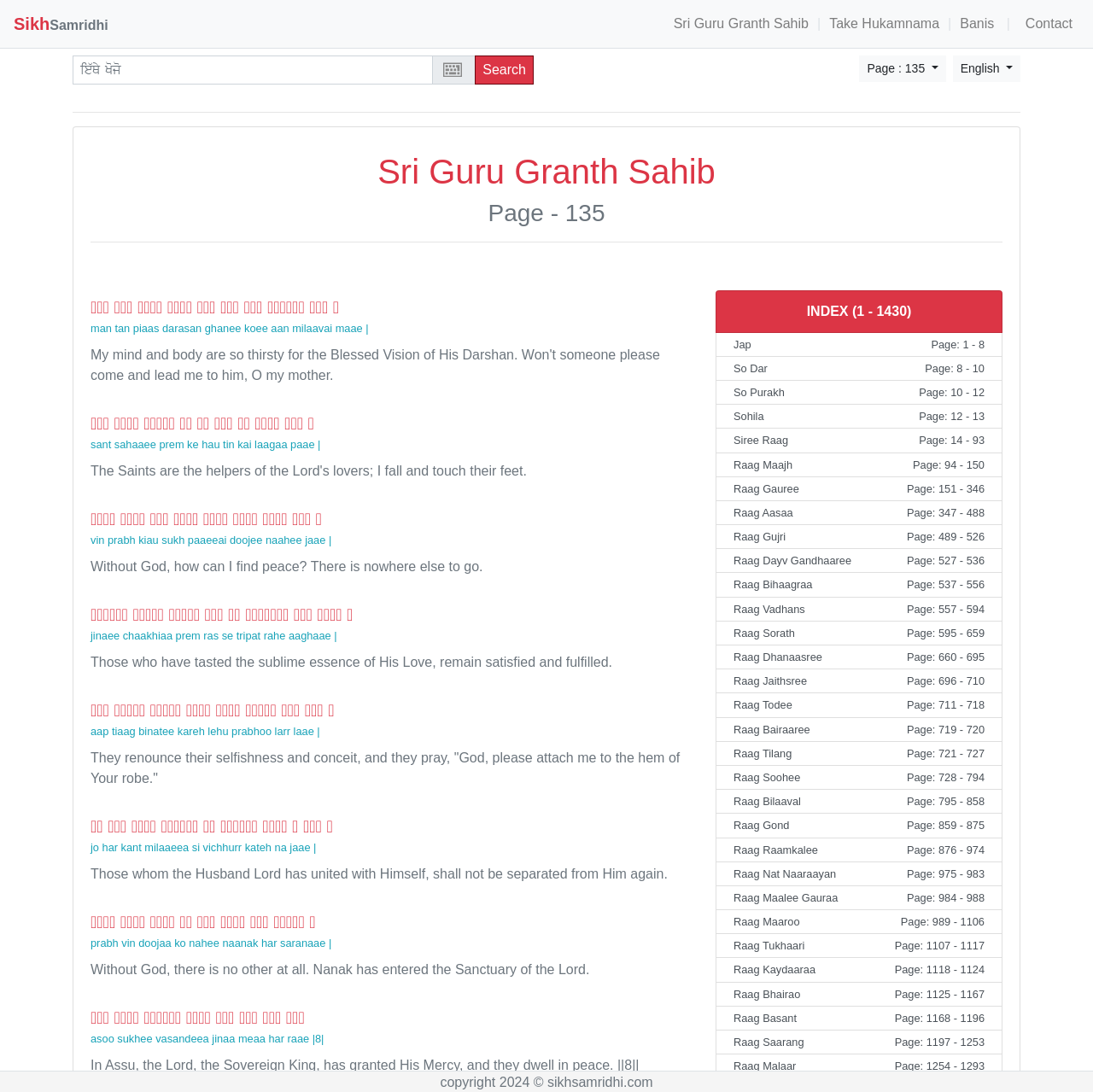Extract the bounding box coordinates for the described element: "aria-label="Pause story"". The coordinates should be represented as four float numbers between 0 and 1: [left, top, right, bottom].

None